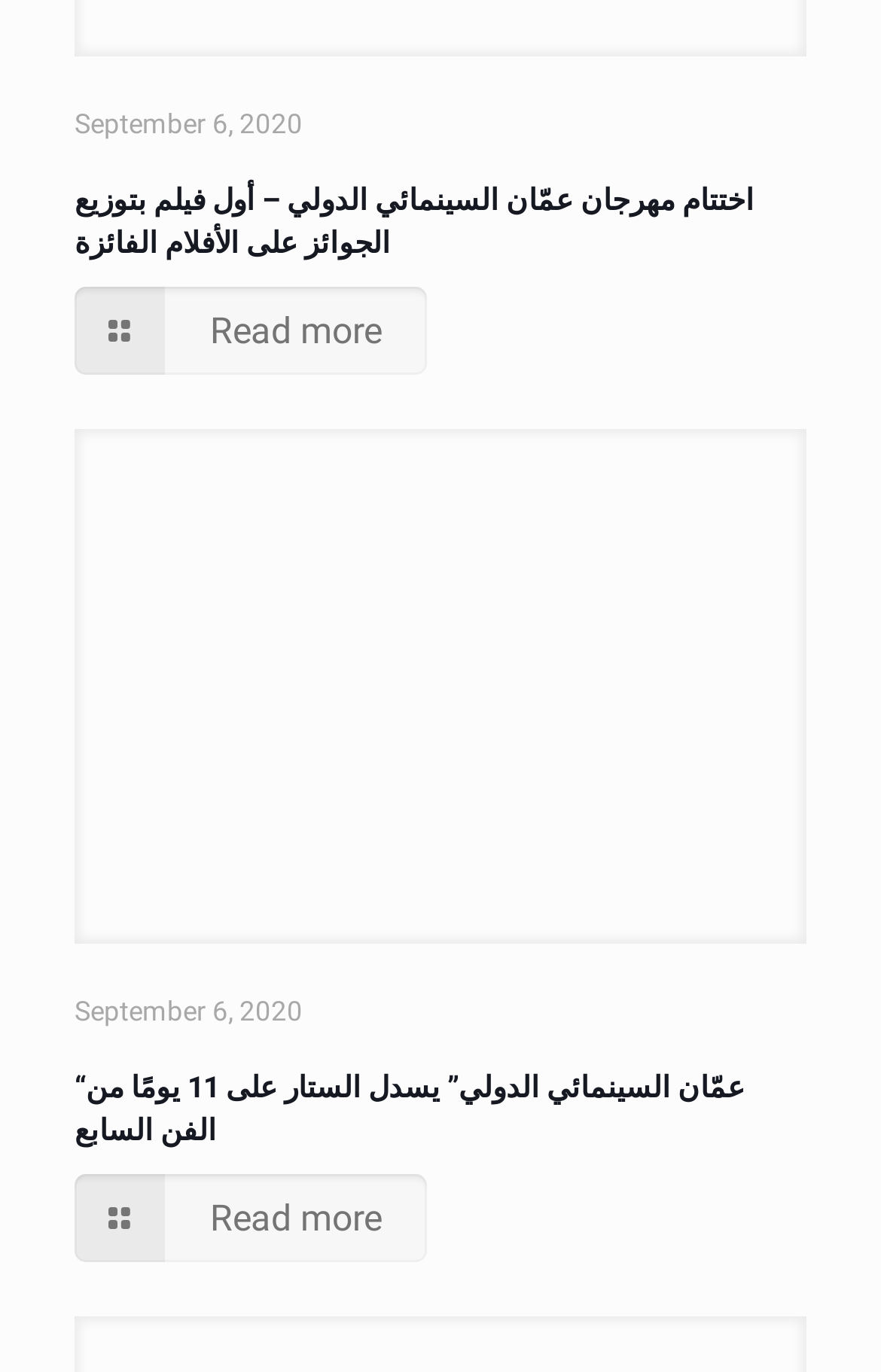Can you look at the image and give a comprehensive answer to the question:
What is the language of the articles on this page?

I analyzed the text on the page and noticed that the headings and text are written in Arabic, indicating that the language of the articles on this page is Arabic.